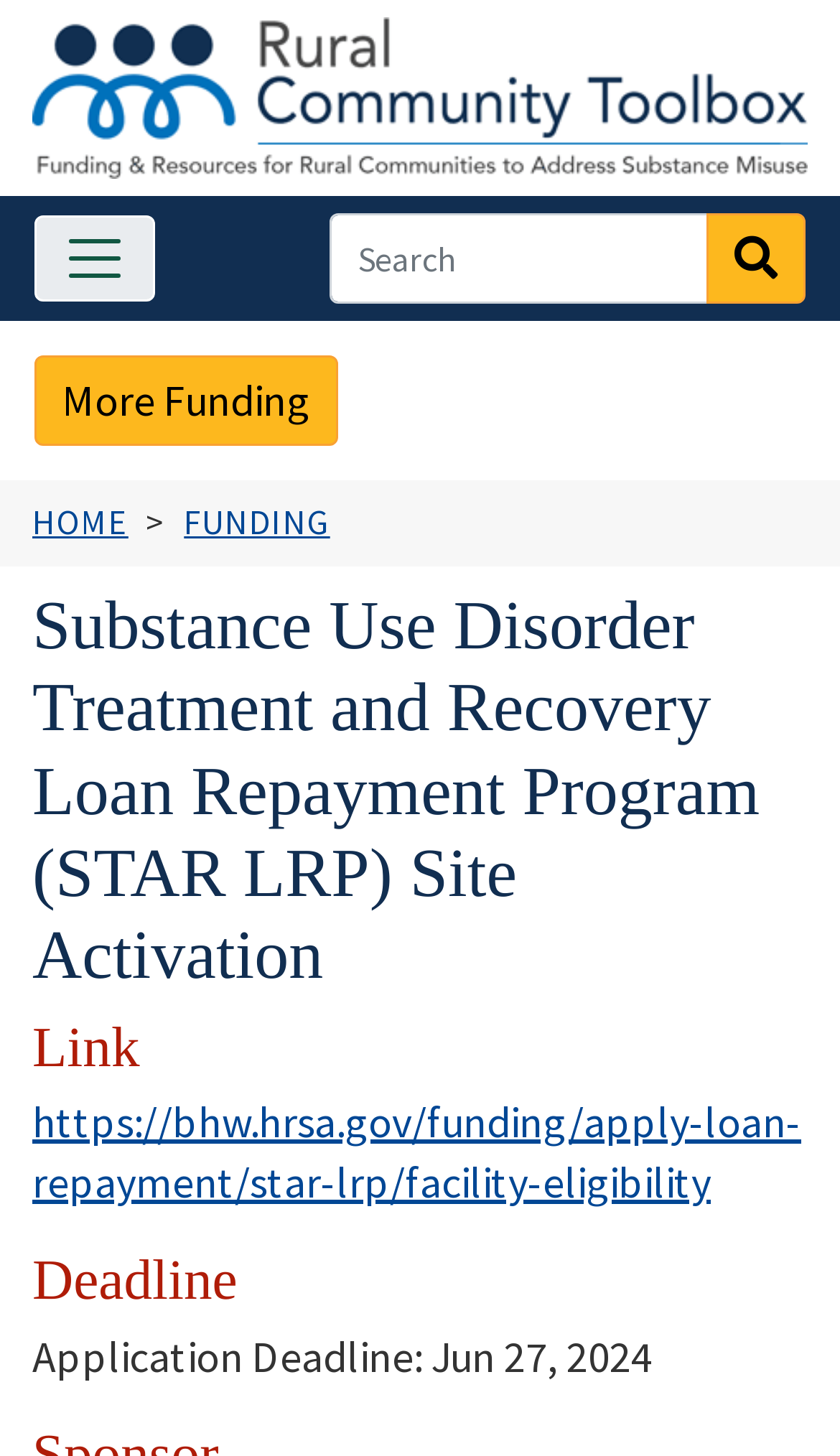Please analyze the image and provide a thorough answer to the question:
What is the breadcrumb navigation?

I found the answer by looking at the breadcrumb navigation section which is located at the top of the webpage, and it shows the navigation path as 'HOME > FUNDING'.